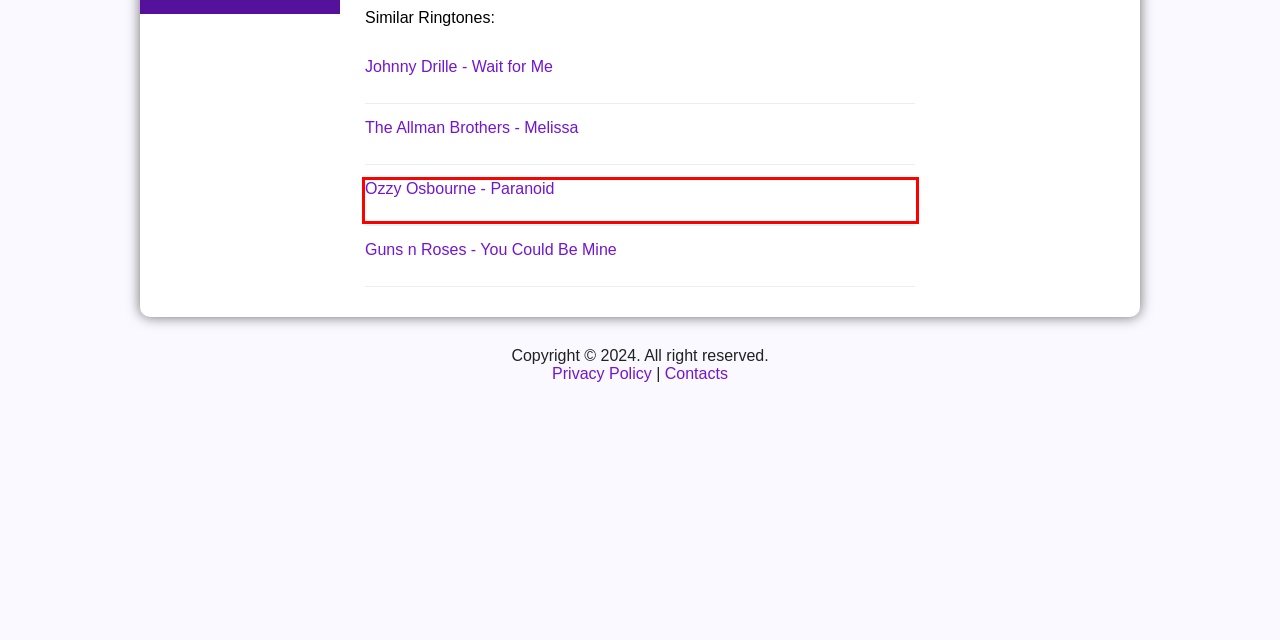Given a screenshot of a webpage with a red bounding box highlighting a UI element, determine which webpage description best matches the new webpage that appears after clicking the highlighted element. Here are the candidates:
A. Download popular Pop / Dance ringtones
B. The Allman Brothers - Melissa Ringtone Download Free
C. Johnny Drille - Wait for Me Ringtone Download Free
D. Guns n Roses - You Could Be Mine Ringtone Download Free
E. Ozzy Osbourne - Paranoid Ringtone Download Free
F. OMC - How Bizarre Ringtone Download Free
G. Download popular ringtones
H. Download Many Ringtones for Free - RingtoneLine.com

E